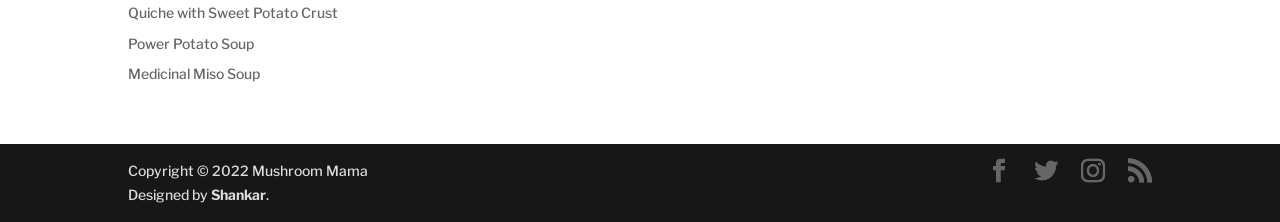How many social media links are present?
Please elaborate on the answer to the question with detailed information.

There are four social media links present at the bottom of the webpage, represented by icons '', '', '', and '', each with a unique bounding box. These links are located within the contentinfo element.